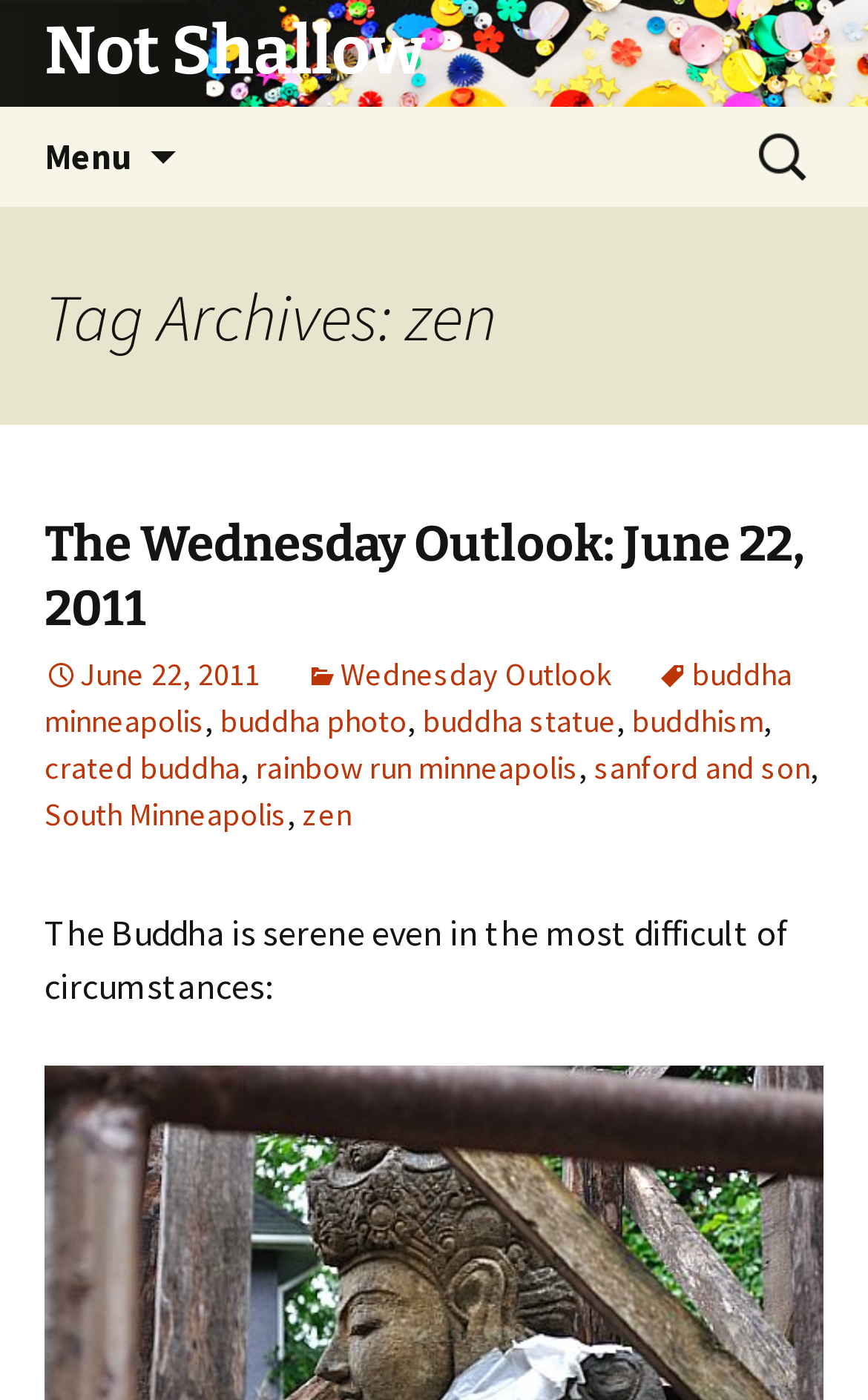What is the quote about the Buddha?
Using the information from the image, give a concise answer in one word or a short phrase.

The Buddha is serene even in the most difficult of circumstances: